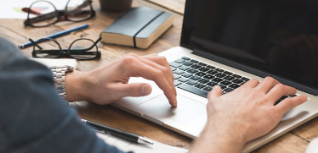Provide a comprehensive description of the image.

In this image, a person is seen working on a laptop, positioned on a wooden desk that features a casual yet organized atmosphere. The individual's hands are actively typing, suggesting focused engagement in a task, likely related to crafting or editing a professional document such as a resume. Amongst the workspace, a closed notebook and a pair of glasses are visible, adding to the context of a thoughtful and analytical environment. This scene embodies the essence of modern work life, where technology and organization converge to facilitate effective productivity, especially important for job seekers looking to refine their resumes. Given the surrounding elements, the image resonates with themes of preparation and professionalism, aligning with the importance of a well-crafted resume in today's competitive job market.